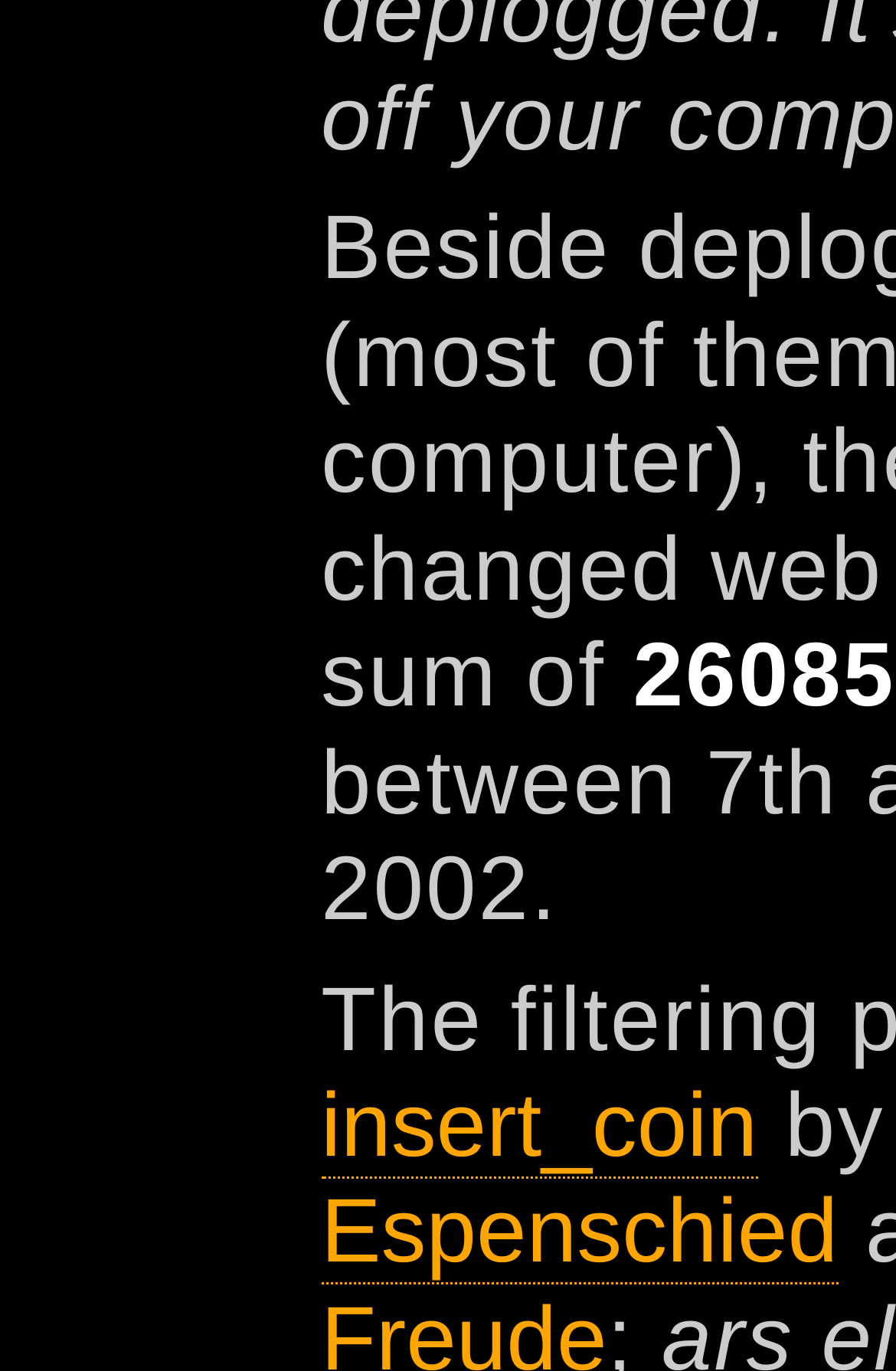Provide the bounding box coordinates for the specified HTML element described in this description: "insert_coin". The coordinates should be four float numbers ranging from 0 to 1, in the format [left, top, right, bottom].

[0.358, 0.784, 0.845, 0.86]